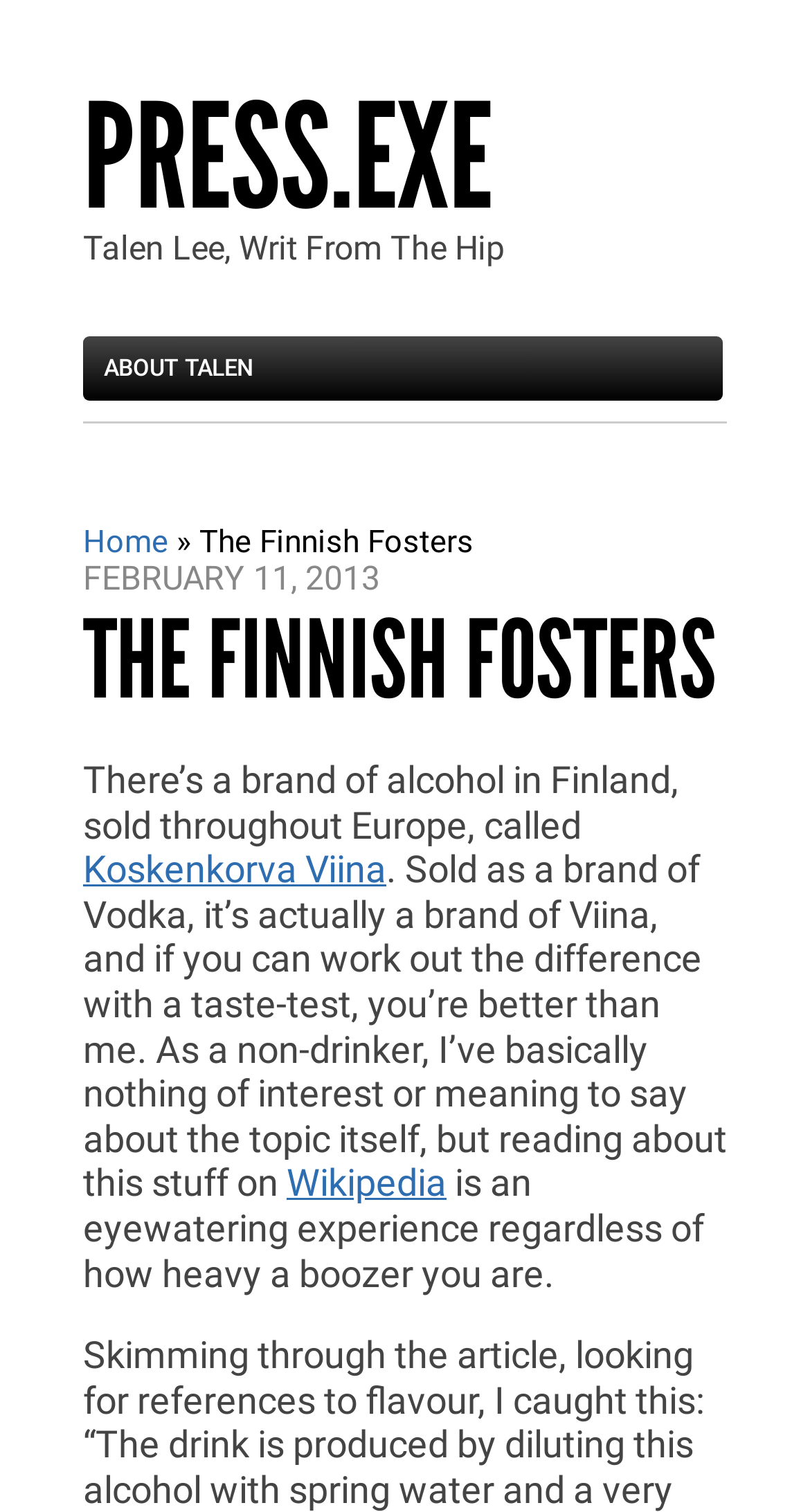What is the brand of alcohol mentioned?
Please answer the question with a detailed and comprehensive explanation.

The brand of alcohol is mentioned in the static text 'There’s a brand of alcohol in Finland, sold throughout Europe, called Koskenkorva Viina' which is located in the main content area of the webpage.